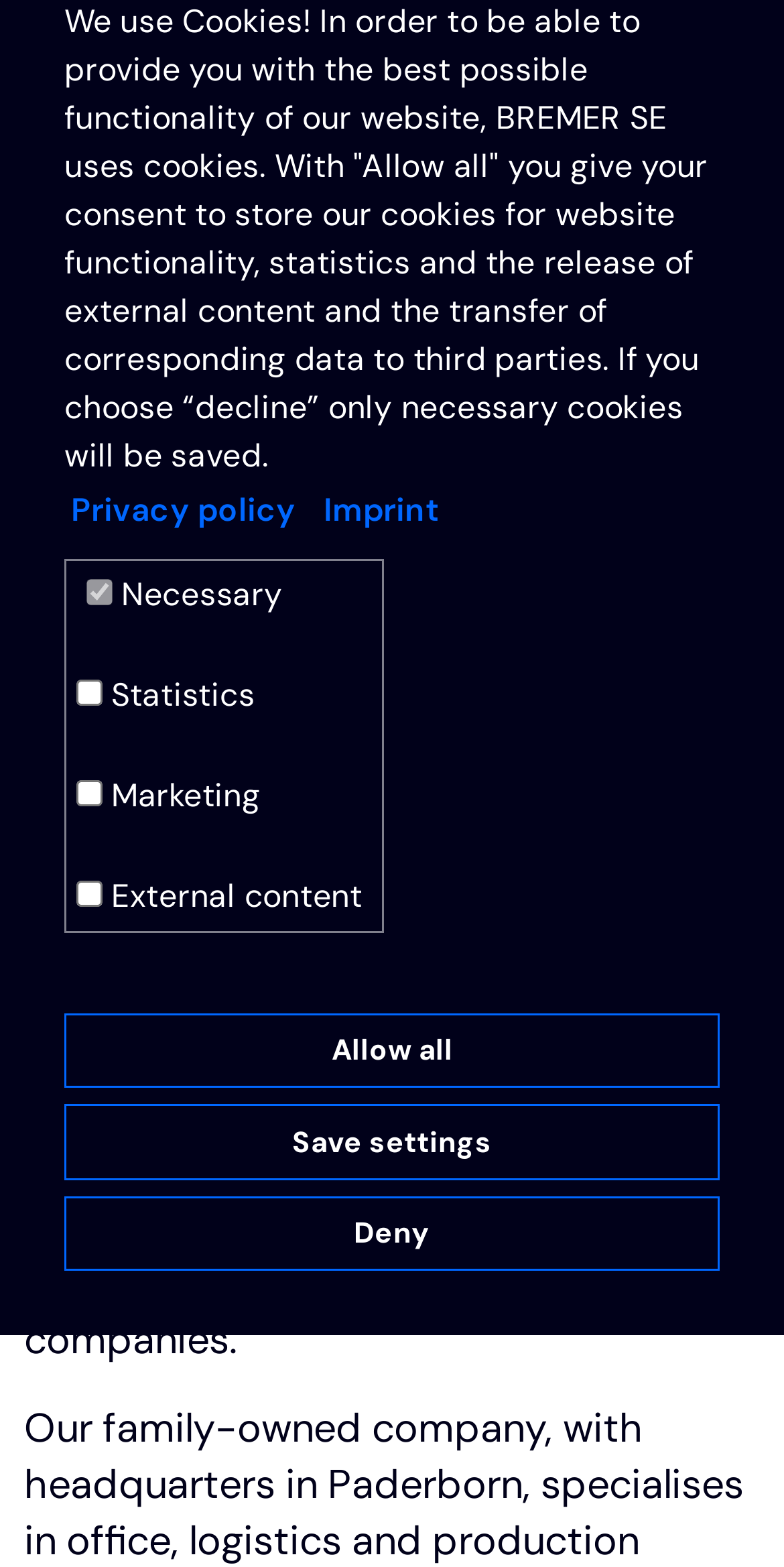What type of properties does the company build?
Offer a detailed and exhaustive answer to the question.

According to the webpage, the company builds properties of any size for their customers, including many renowned companies.